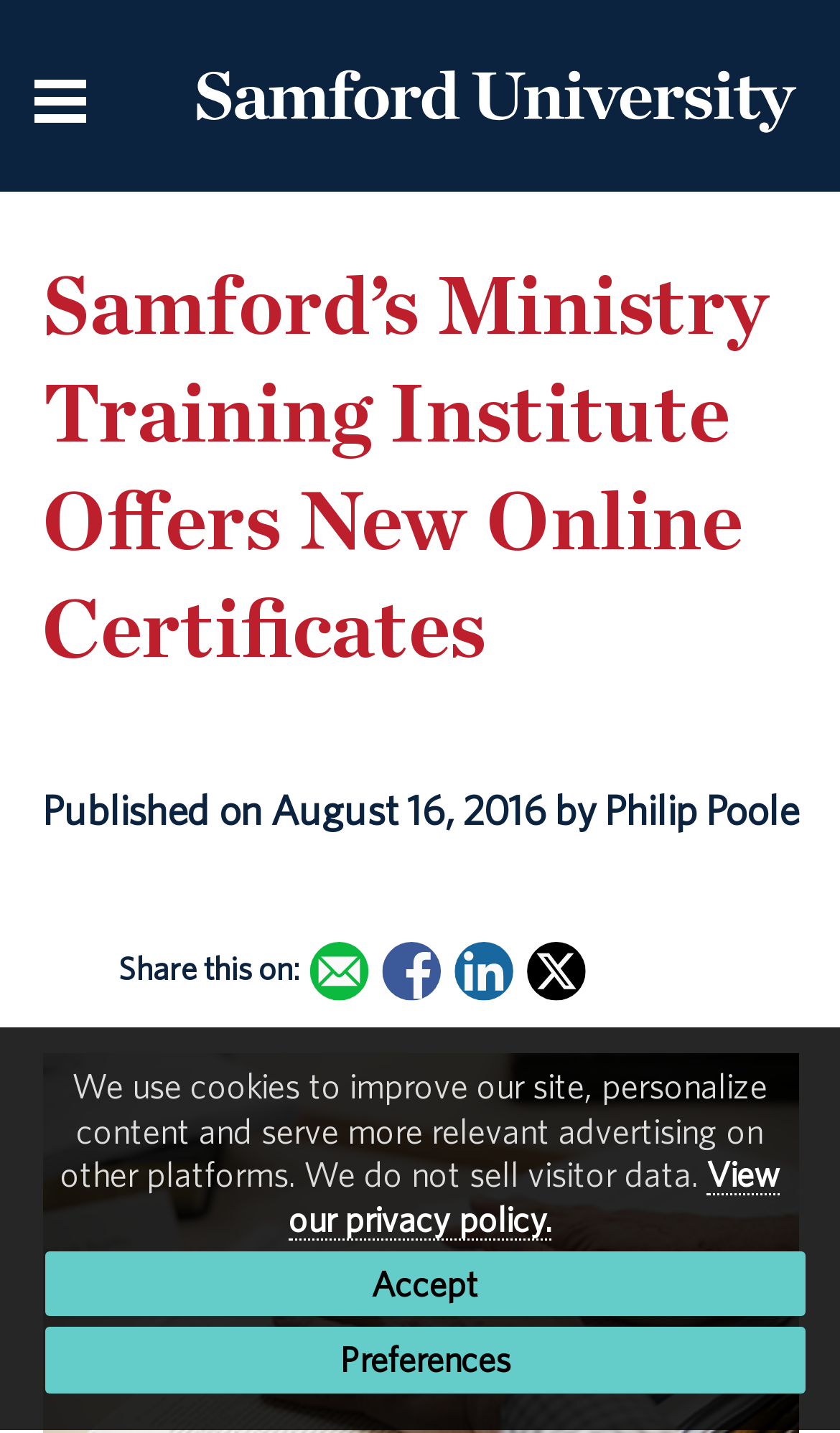Identify the bounding box coordinates of the clickable region necessary to fulfill the following instruction: "Open the menu". The bounding box coordinates should be four float numbers between 0 and 1, i.e., [left, top, right, bottom].

[0.0, 0.0, 1.0, 0.133]